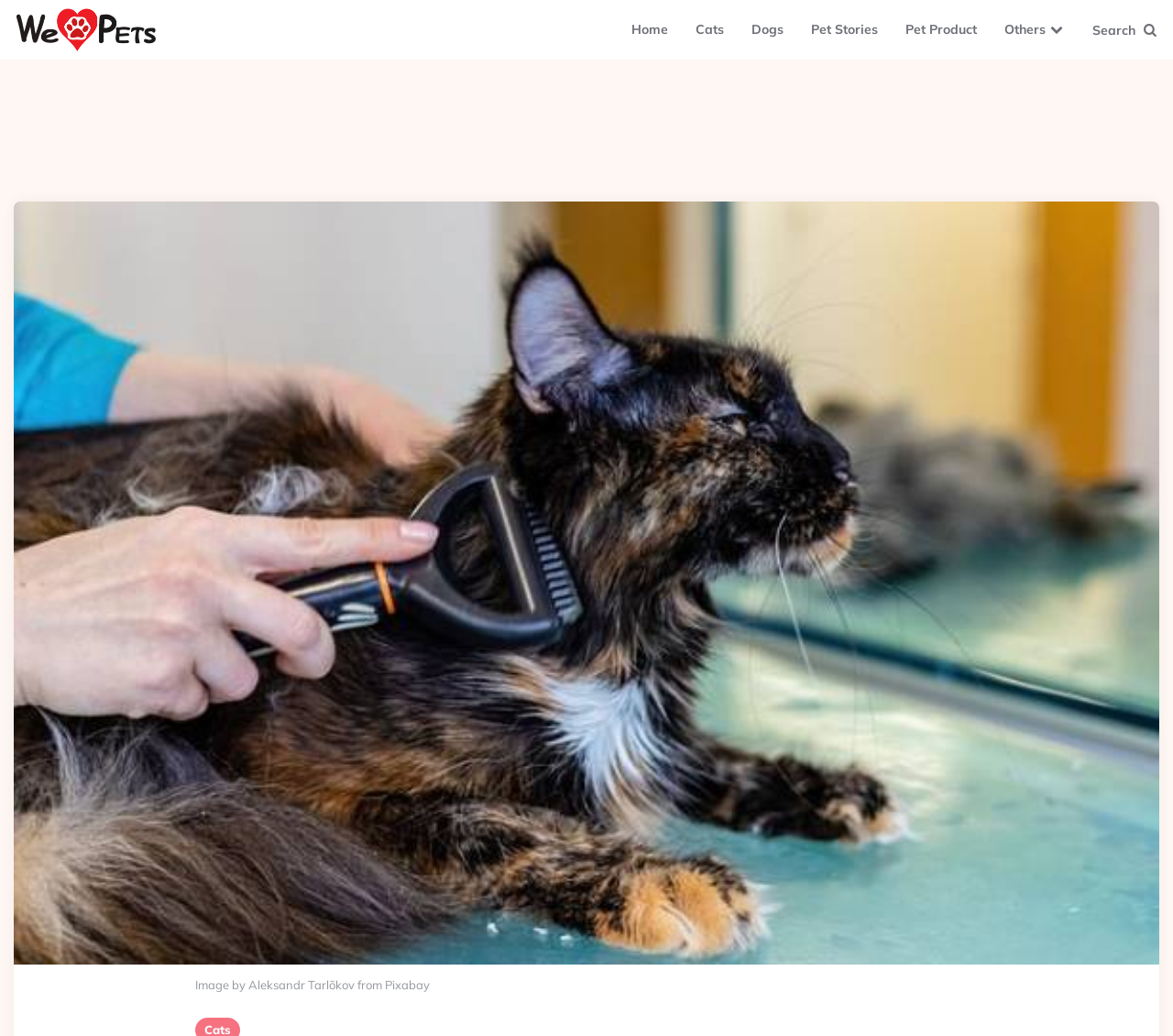Based on the description "Instagram", find the bounding box of the specified UI element.

None